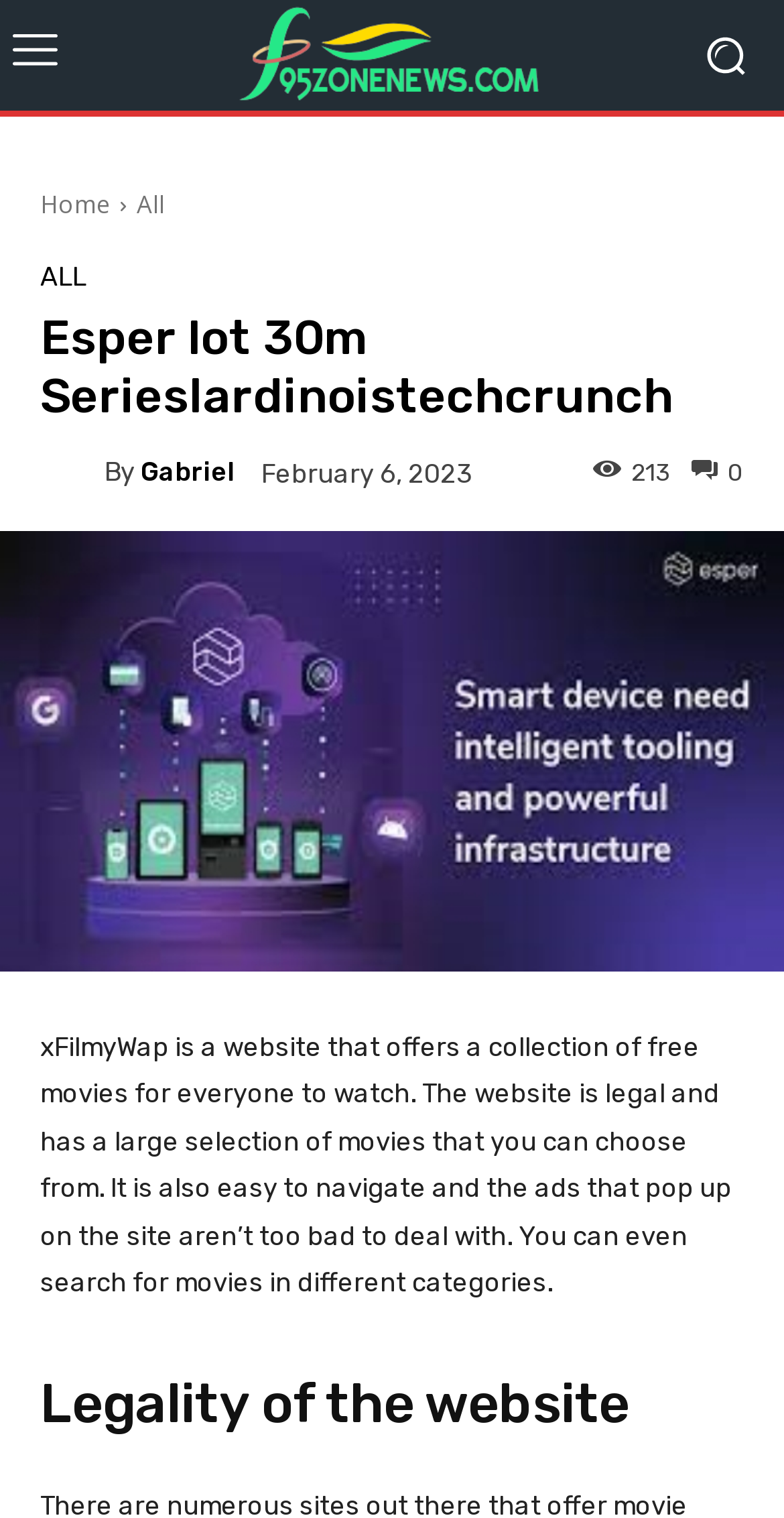Could you please study the image and provide a detailed answer to the question:
What is the logo of the website?

The logo of the website is located at the top left corner of the webpage, and it is an image with the text 'Logo' on it.